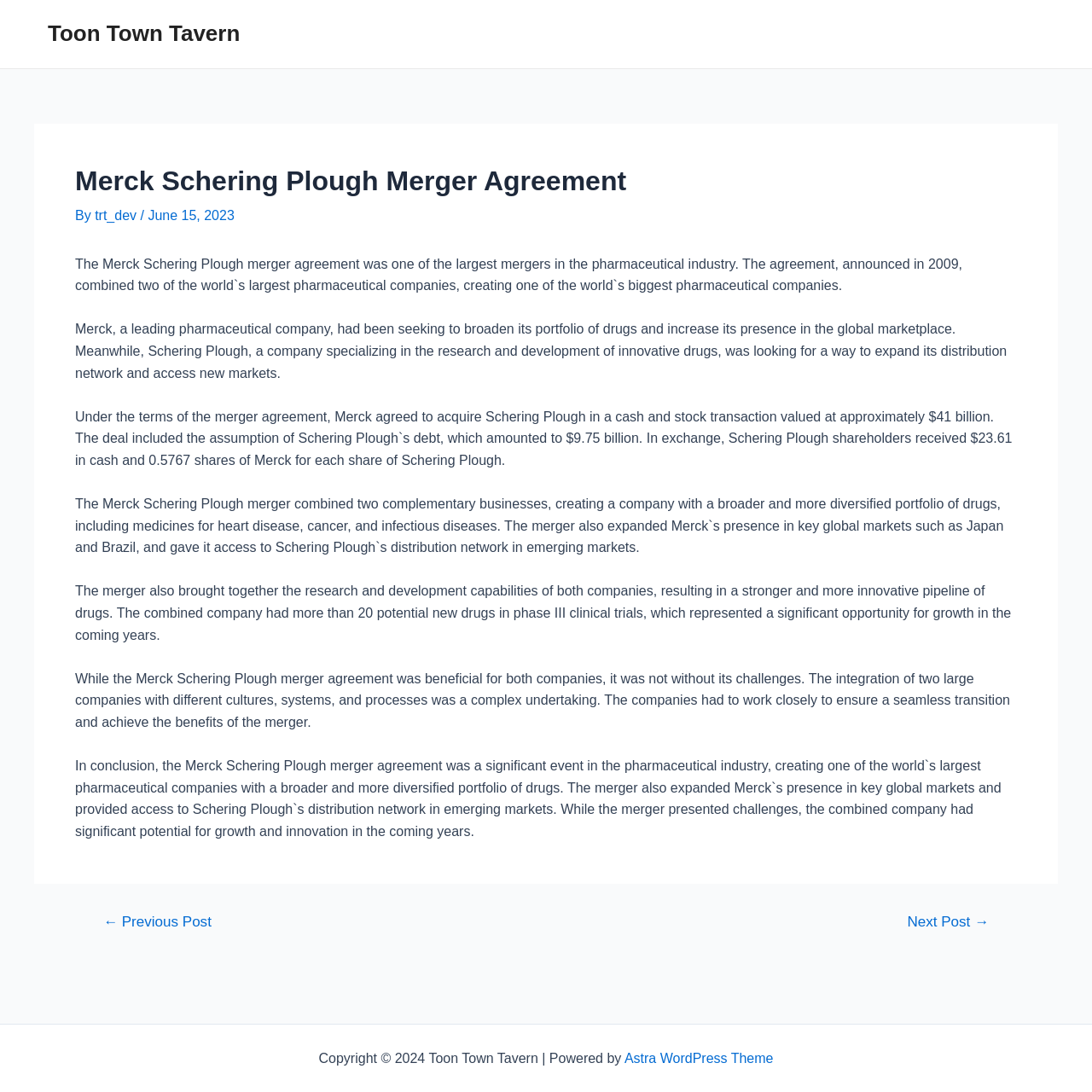Using the description "trt_dev", predict the bounding box of the relevant HTML element.

[0.087, 0.191, 0.129, 0.204]